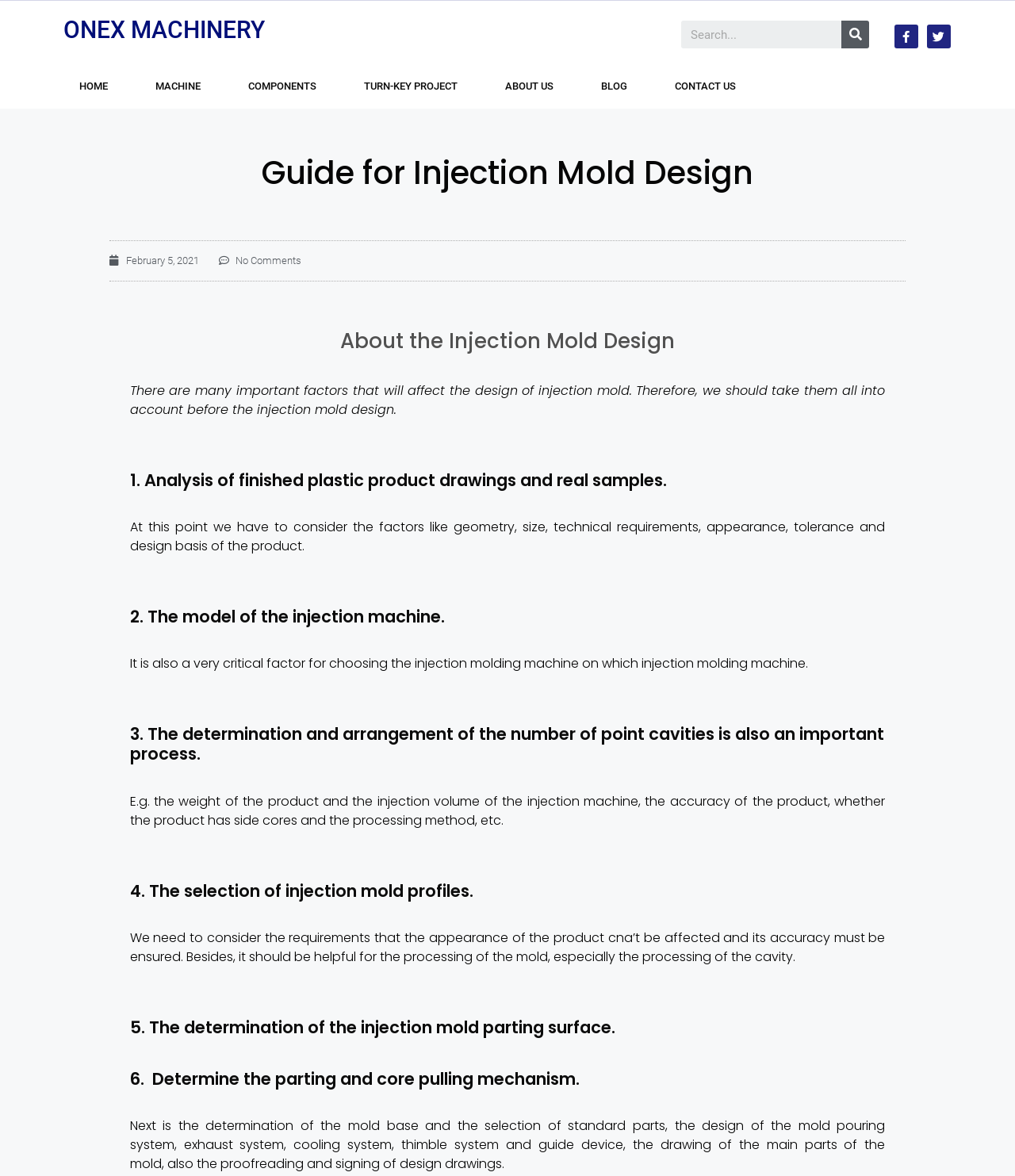Find the bounding box coordinates for the element that must be clicked to complete the instruction: "Search for a keyword". The coordinates should be four float numbers between 0 and 1, indicated as [left, top, right, bottom].

[0.671, 0.018, 0.829, 0.041]